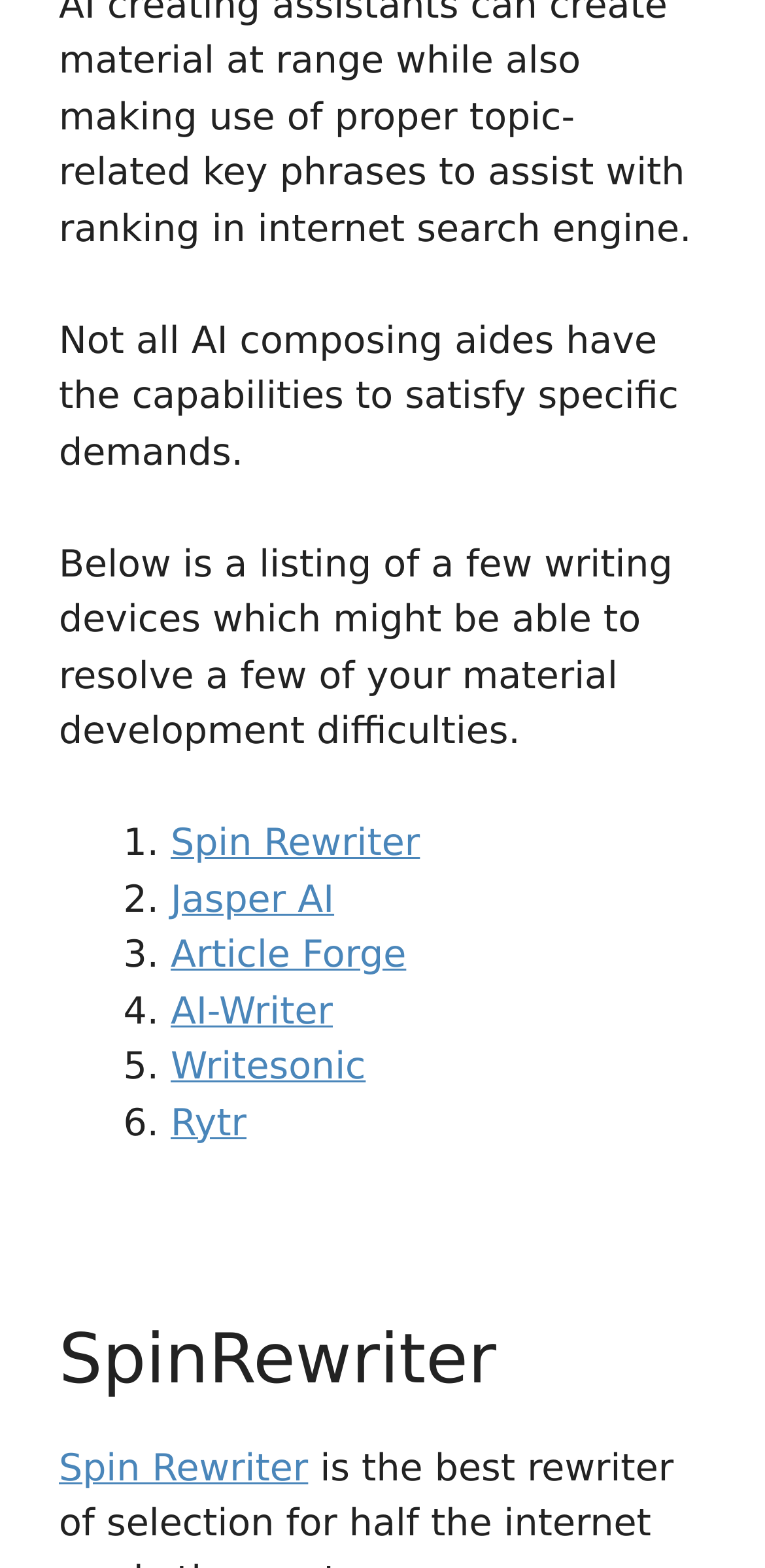Is there a heading on the webpage?
Answer the question with a detailed and thorough explanation.

There is a heading on the webpage, which is 'SpinRewriter', indicating that the webpage is specifically discussing Spin Rewriter.